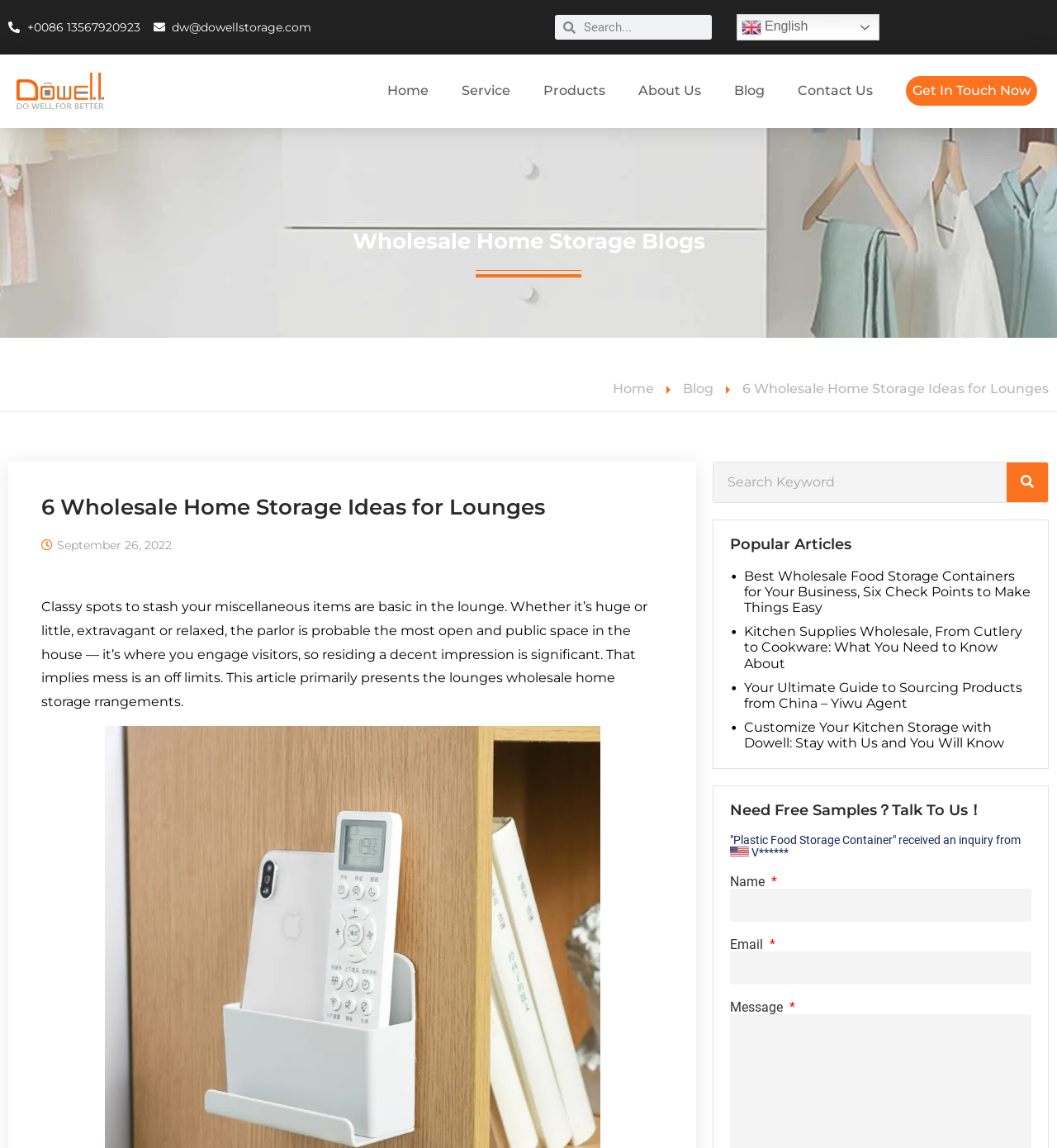What is the purpose of the search bar on the webpage?
Answer the question with a single word or phrase by looking at the picture.

To search for products or articles